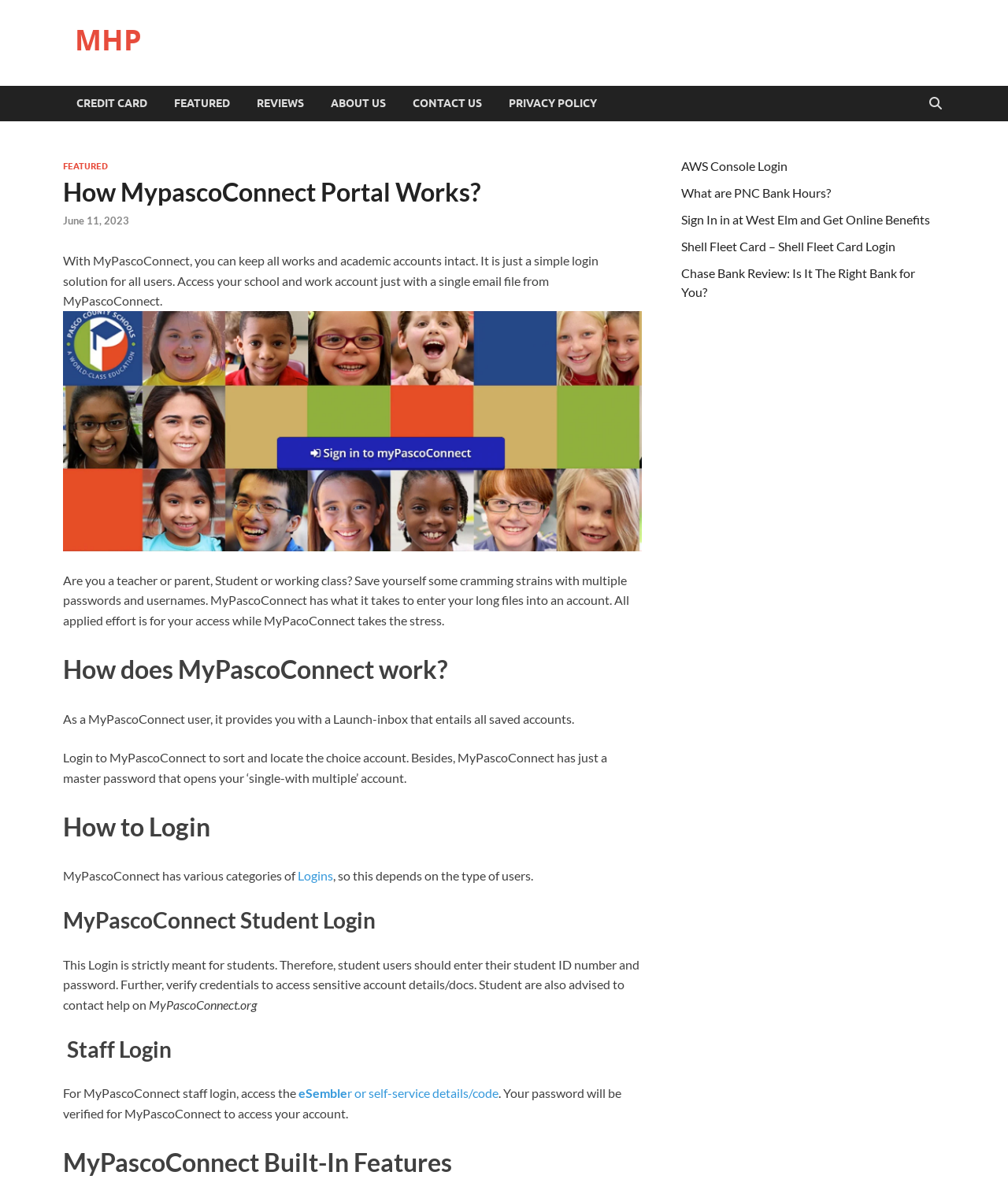Locate the bounding box coordinates of the element's region that should be clicked to carry out the following instruction: "Click on MHP link". The coordinates need to be four float numbers between 0 and 1, i.e., [left, top, right, bottom].

[0.074, 0.017, 0.141, 0.049]